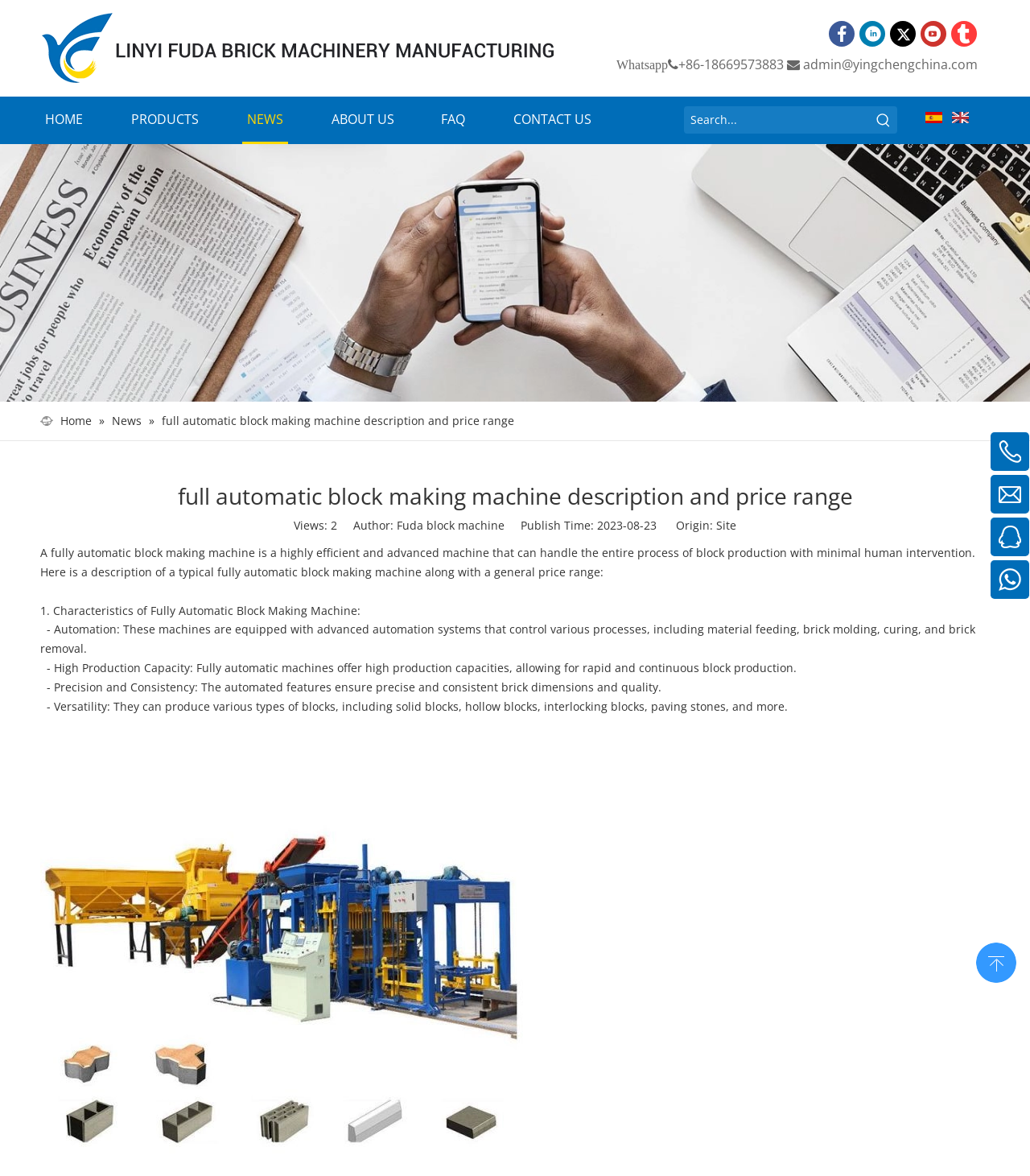Indicate the bounding box coordinates of the clickable region to achieve the following instruction: "Click the 'Discover How to Save Up to 70% on Airfare Tickets' link."

None